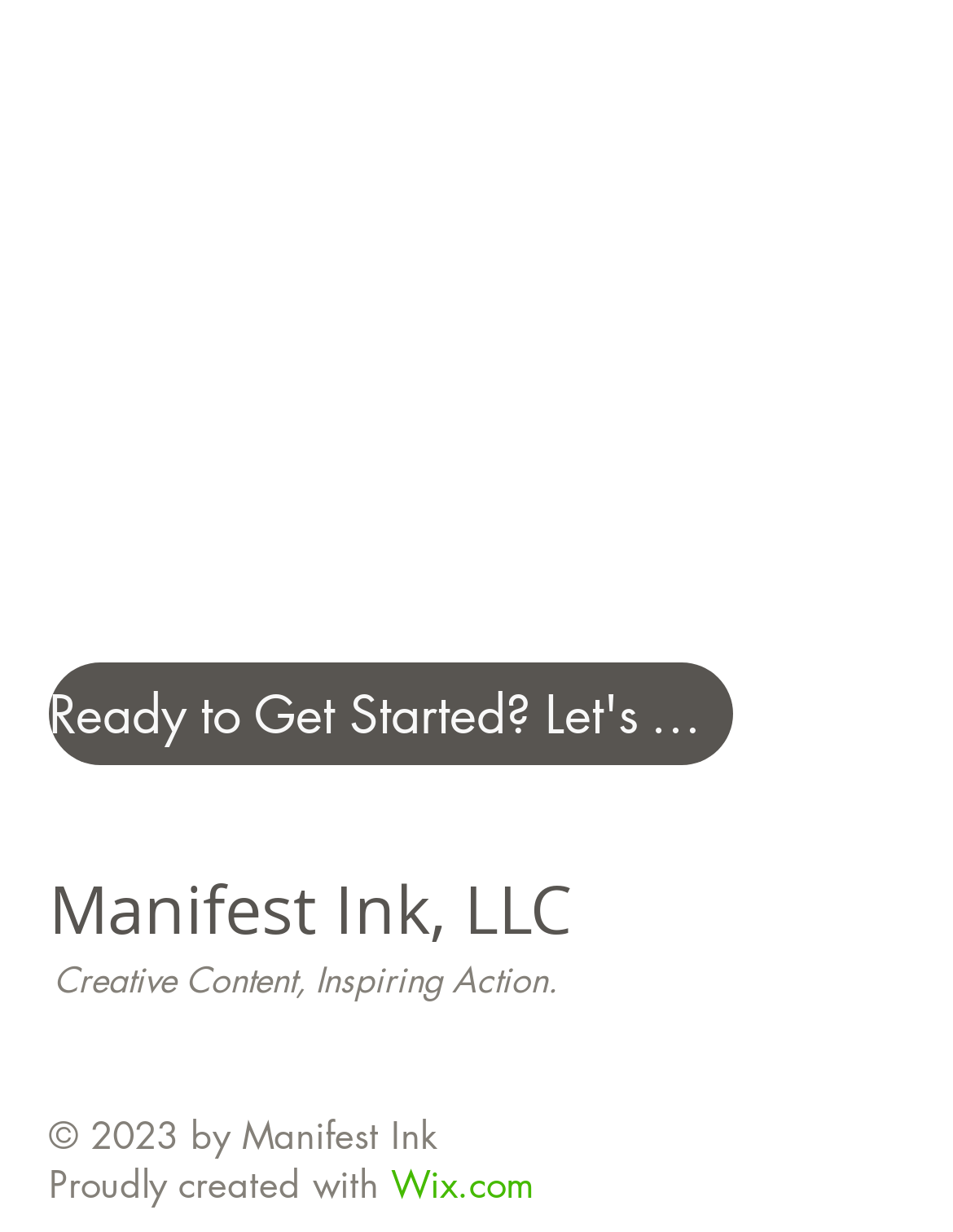What is the company name?
Use the screenshot to answer the question with a single word or phrase.

Manifest Ink, LLC